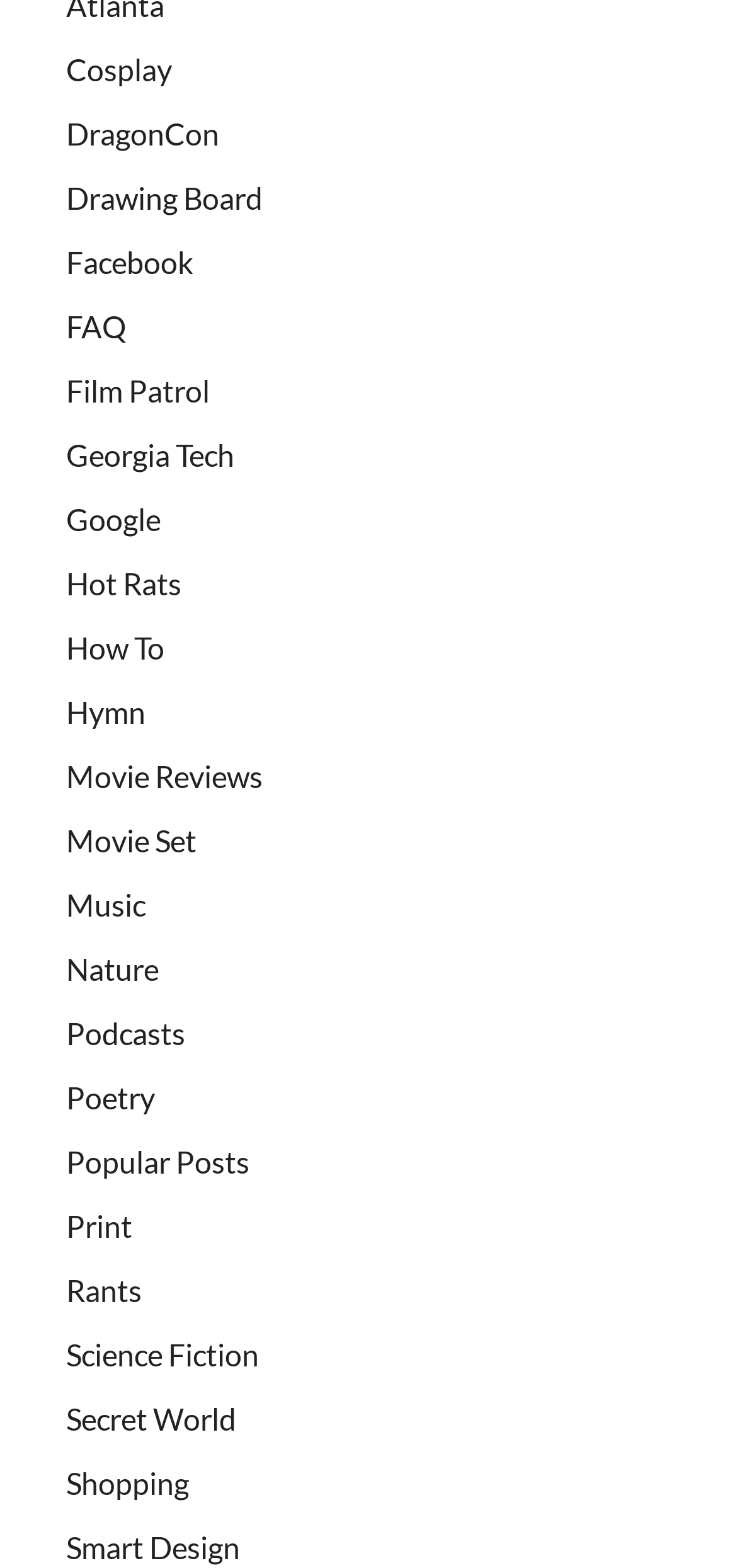Please specify the bounding box coordinates of the clickable section necessary to execute the following command: "go to the Shopping page".

[0.09, 0.935, 0.256, 0.958]